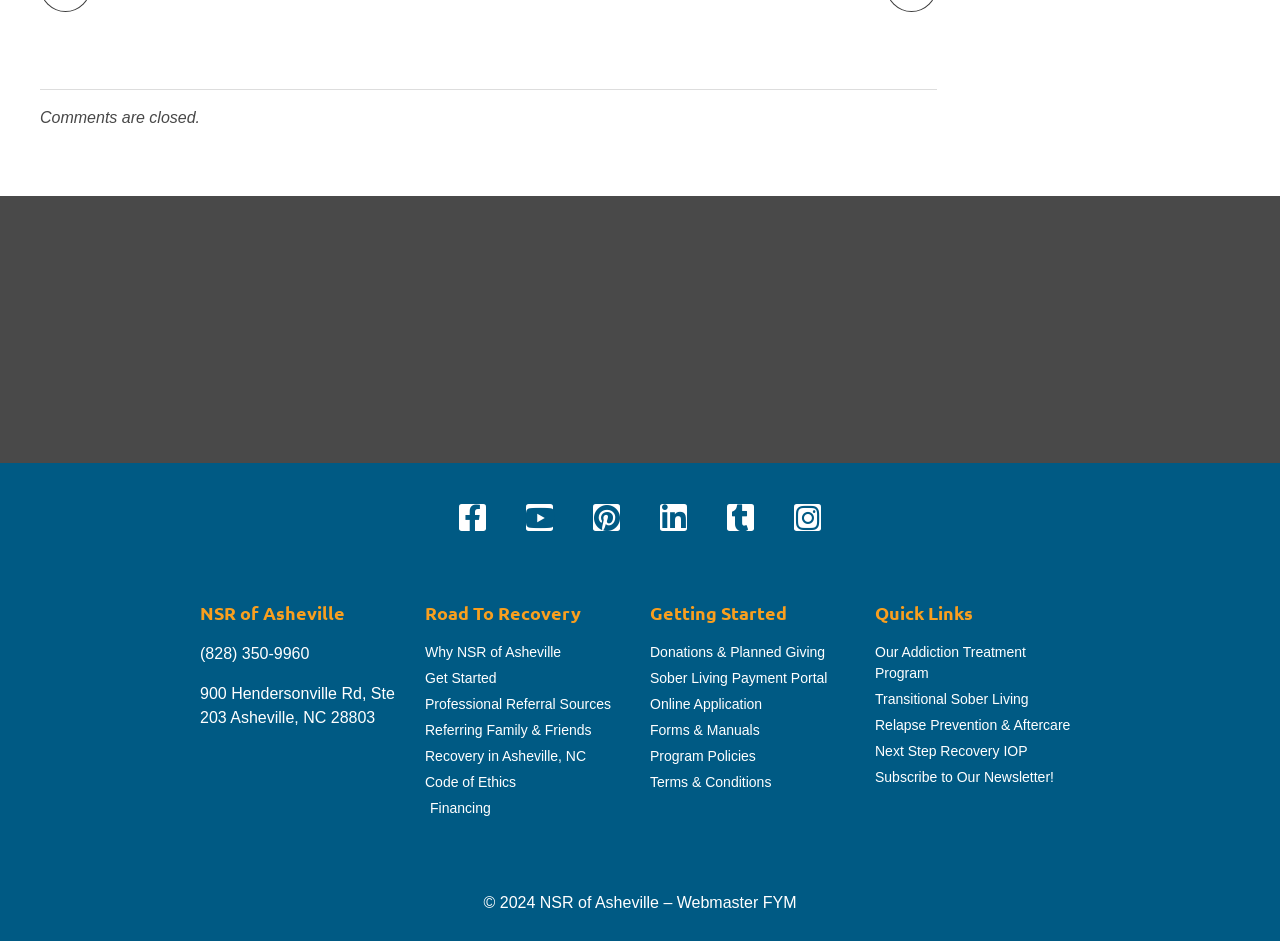What is the address of the organization?
Respond with a short answer, either a single word or a phrase, based on the image.

900 Hendersonville Rd, Ste 203 Asheville, NC 28803